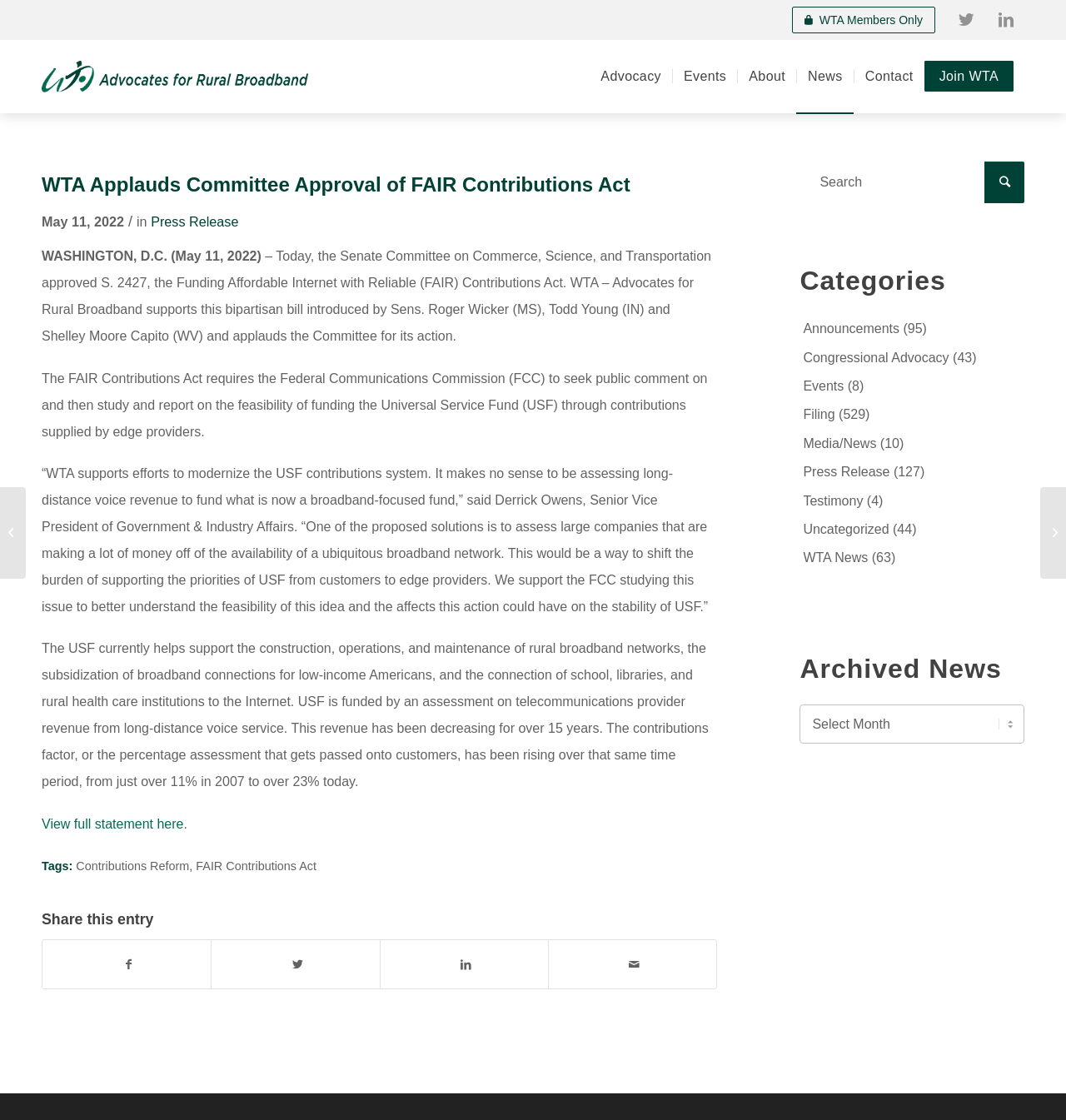Bounding box coordinates should be in the format (top-left x, top-left y, bottom-right x, bottom-right y) and all values should be floating point numbers between 0 and 1. Determine the bounding box coordinate for the UI element described as: View full statement here

[0.039, 0.729, 0.172, 0.742]